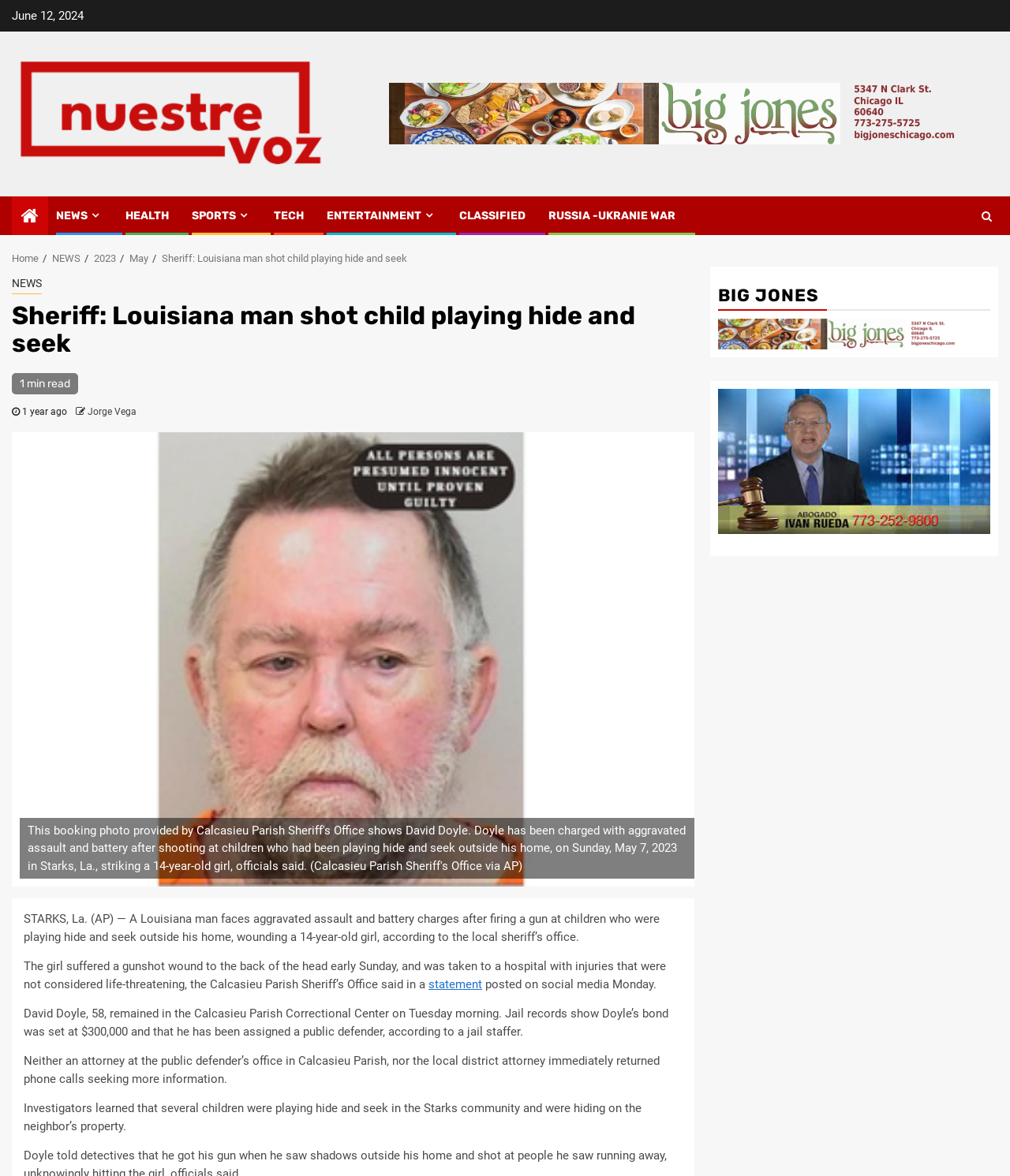Locate the UI element described by RUSSIA -UKRANIE WAR and provide its bounding box coordinates. Use the format (top-left x, top-left y, bottom-right x, bottom-right y) with all values as floating point numbers between 0 and 1.

[0.543, 0.178, 0.669, 0.189]